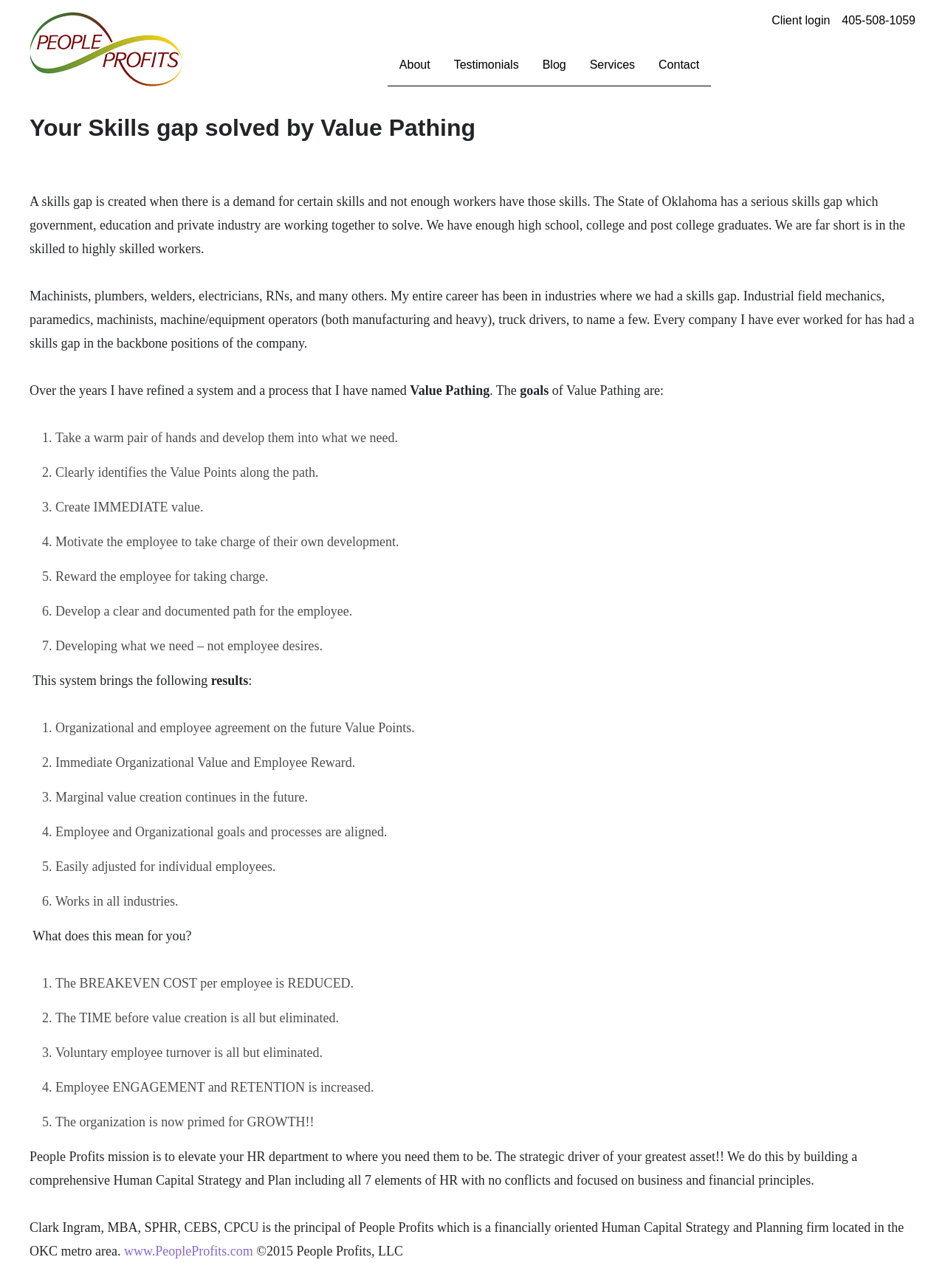What is the main goal of Value Pathing? Based on the screenshot, please respond with a single word or phrase.

Create IMMEDIATE value